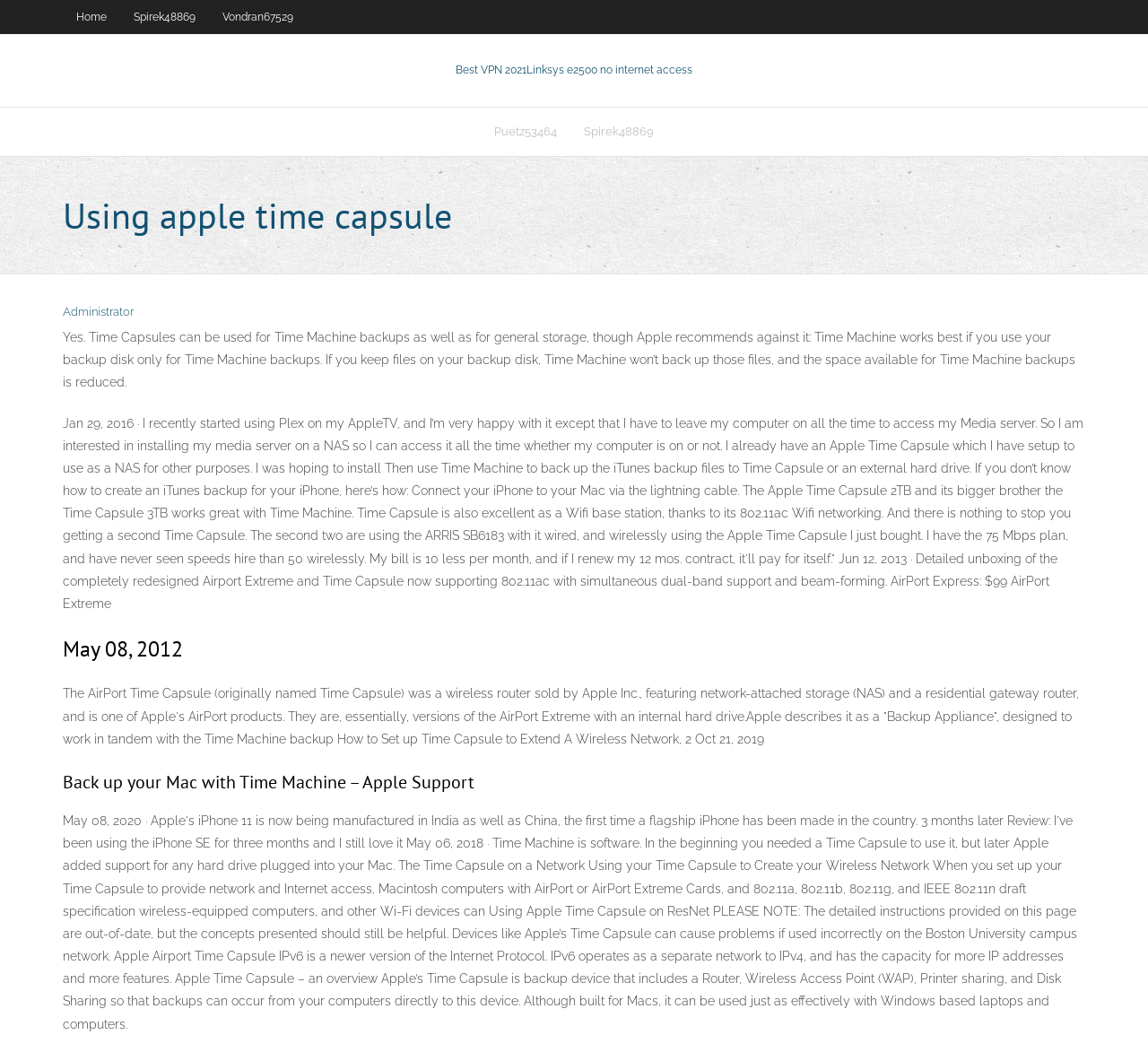What is the primary function of Apple Time Capsule?
Answer the question in as much detail as possible.

Based on the webpage content, Apple Time Capsule is described as a 'Backup Appliance' designed to work with Time Machine, and it can be used for Time Machine backups as well as general storage.